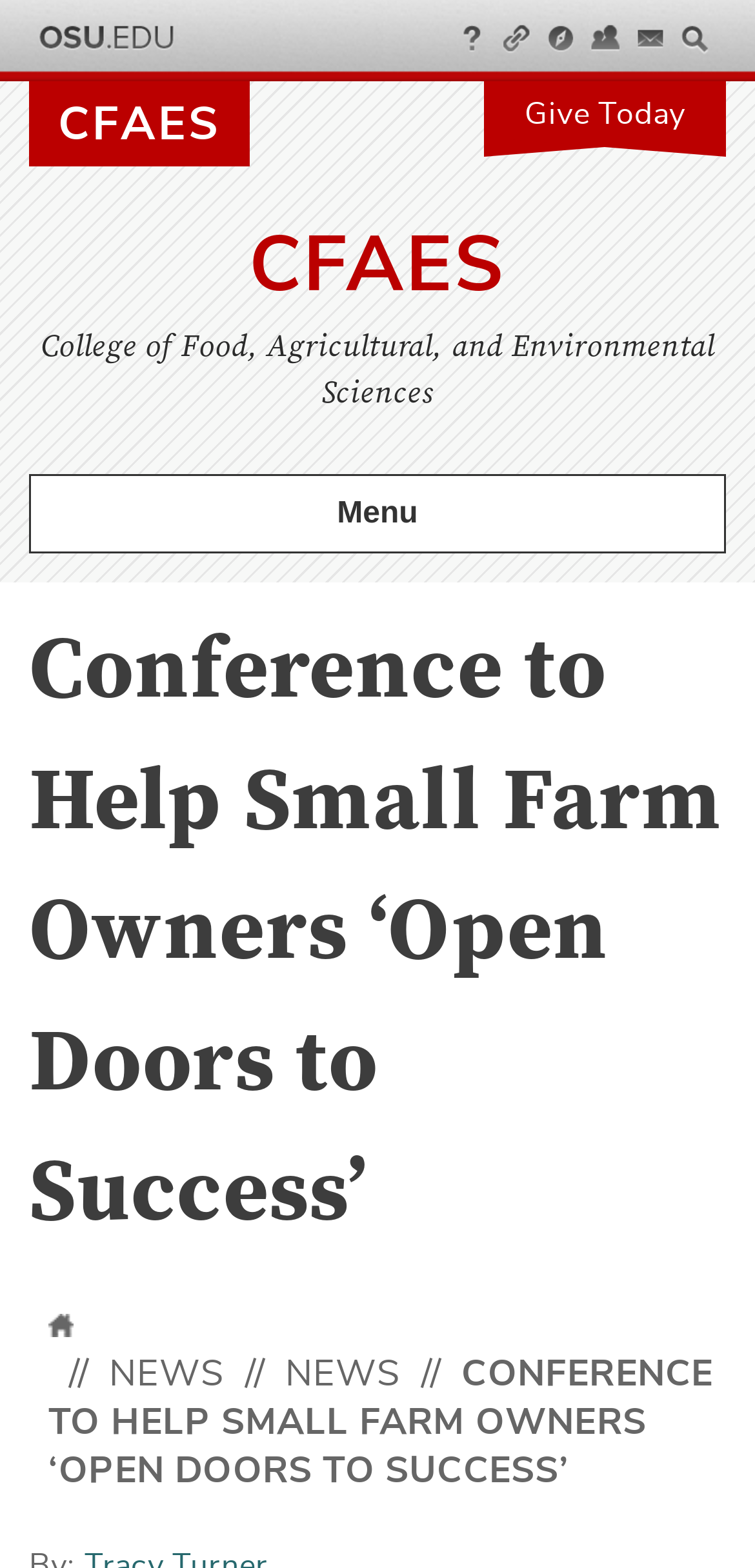Bounding box coordinates are specified in the format (top-left x, top-left y, bottom-right x, bottom-right y). All values are floating point numbers bounded between 0 and 1. Please provide the bounding box coordinate of the region this sentence describes: Search Ohio State

[0.89, 0.011, 0.949, 0.039]